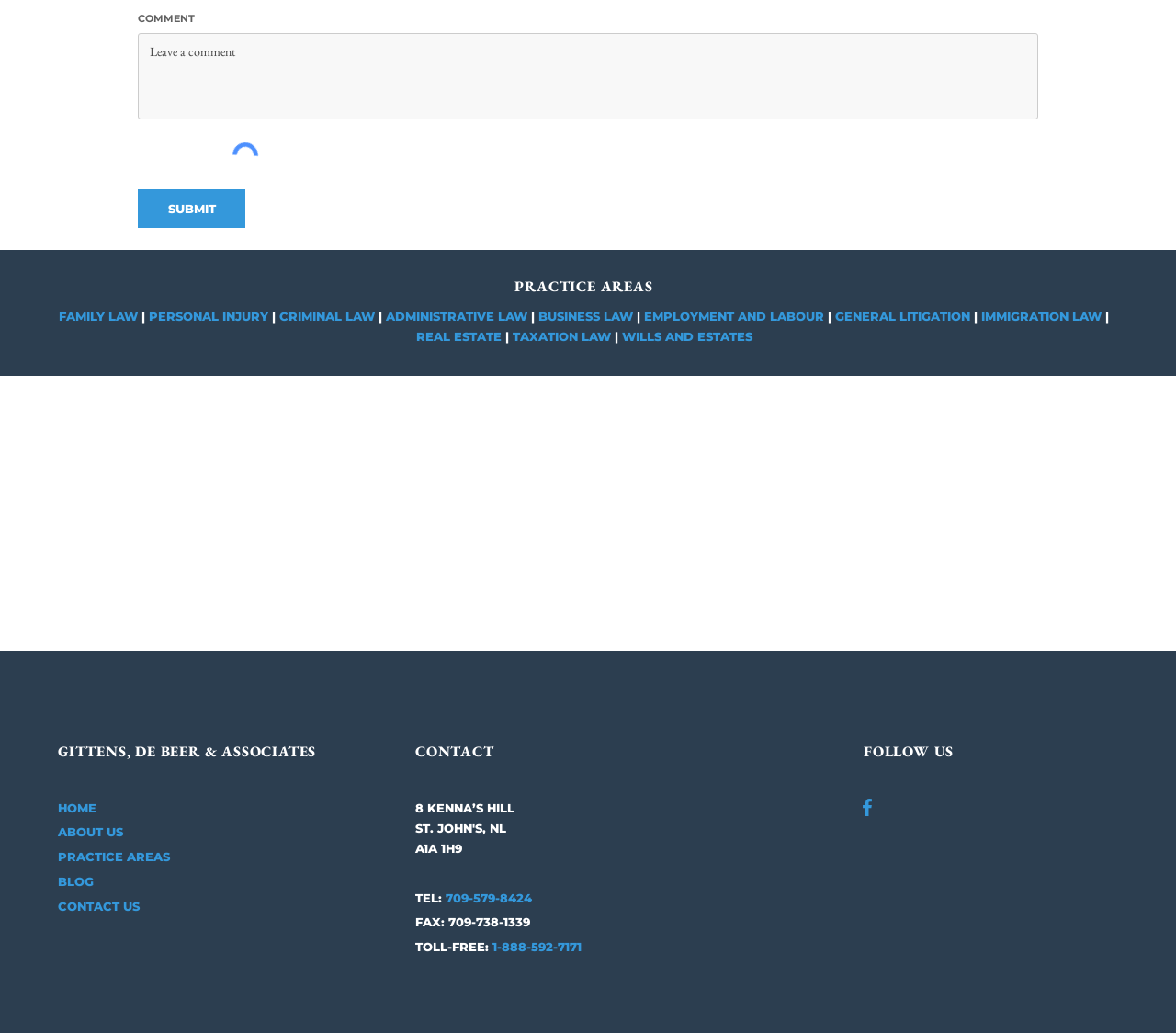Respond concisely with one word or phrase to the following query:
What is the purpose of the 'SUBMIT' button?

To submit a comment